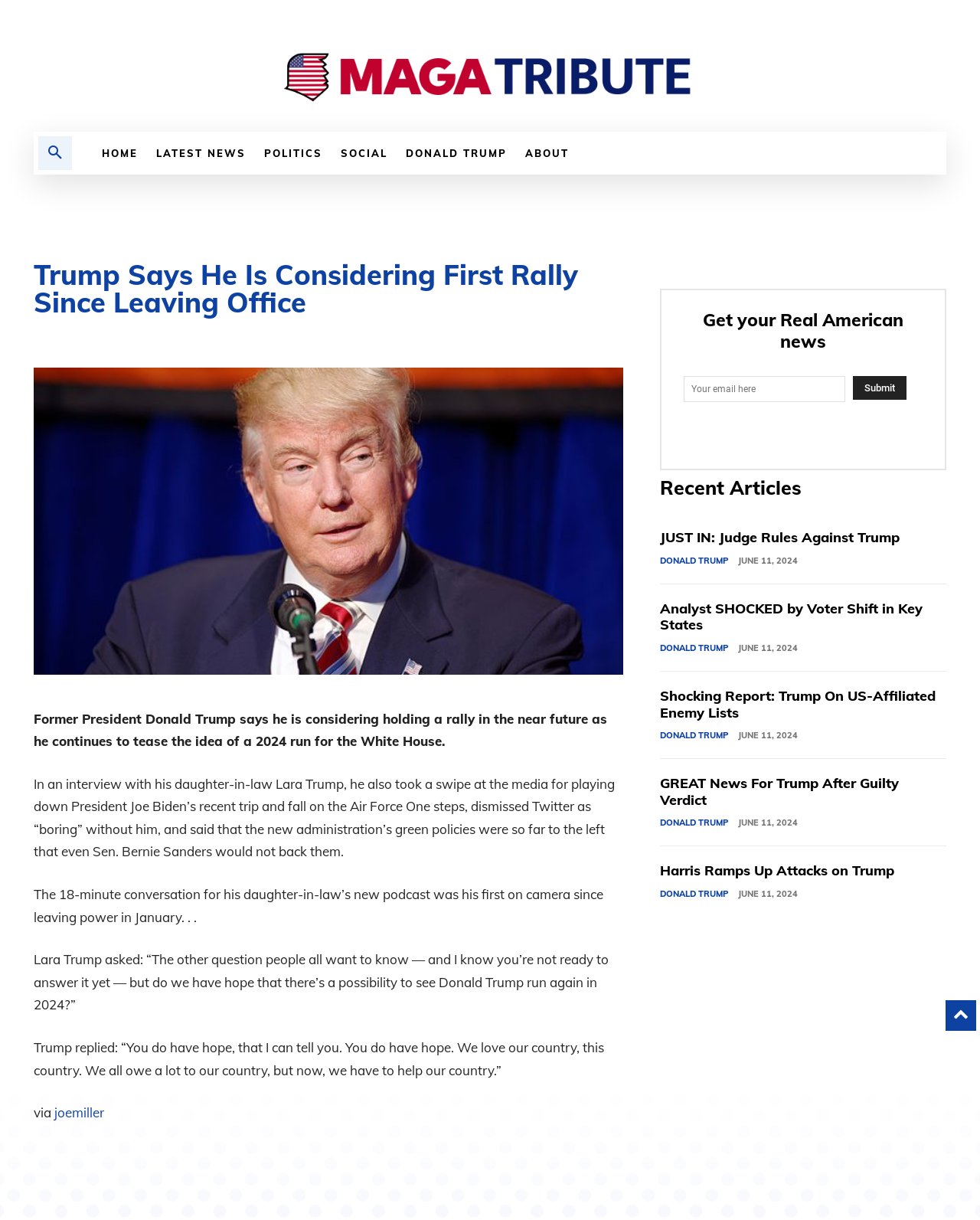Offer a meticulous caption that includes all visible features of the webpage.

This webpage is about news articles related to Donald Trump. At the top, there is a logo on the left and a search button on the right. Below the logo, there are six navigation links: "HOME", "LATEST NEWS", "POLITICS", "SOCIAL", "DONALD TRUMP", and "ABOUT". 

The main content of the webpage is an article about Donald Trump considering holding a rally in the near future and teasing the idea of a 2024 run for the White House. The article is divided into several paragraphs, with the first paragraph summarizing Trump's statement. The following paragraphs provide more details about the interview with his daughter-in-law Lara Trump, where he discussed his potential run and criticized the media and the new administration's green policies.

On the right side of the webpage, there is a section with a heading "Get your Real American news" and a textbox to input an email address, along with a "Submit" button. 

Below the main article, there is a section with a heading "Recent Articles" that lists several news articles related to Donald Trump, each with a title, a link, and a timestamp. The articles have titles such as "JUST IN: Judge Rules Against Trump", "Analyst SHOCKED by Voter Shift in Key States", and "Harris Ramps Up Attacks on Trump".